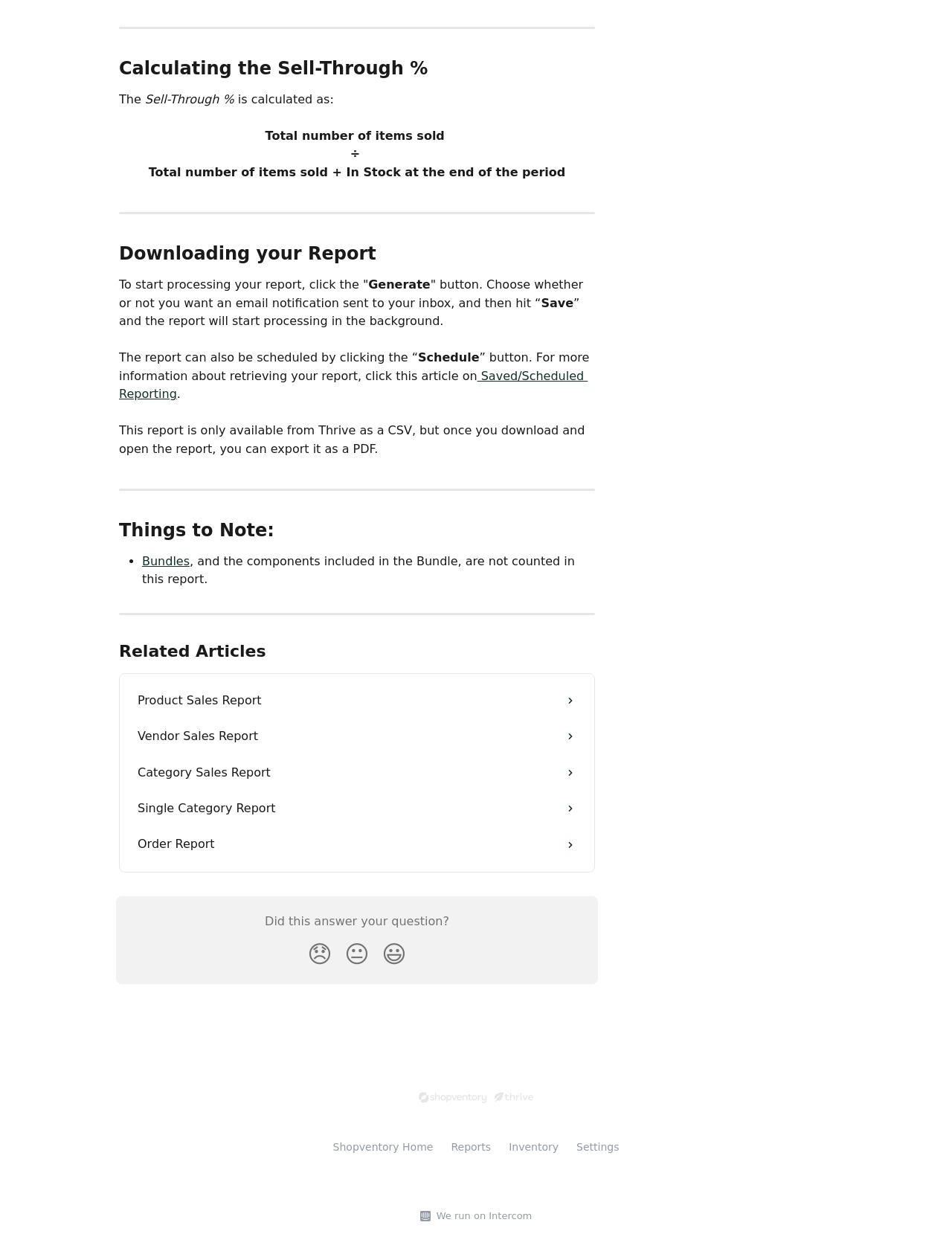Using the description "Settings", locate and provide the bounding box of the UI element.

[0.605, 0.905, 0.65, 0.915]